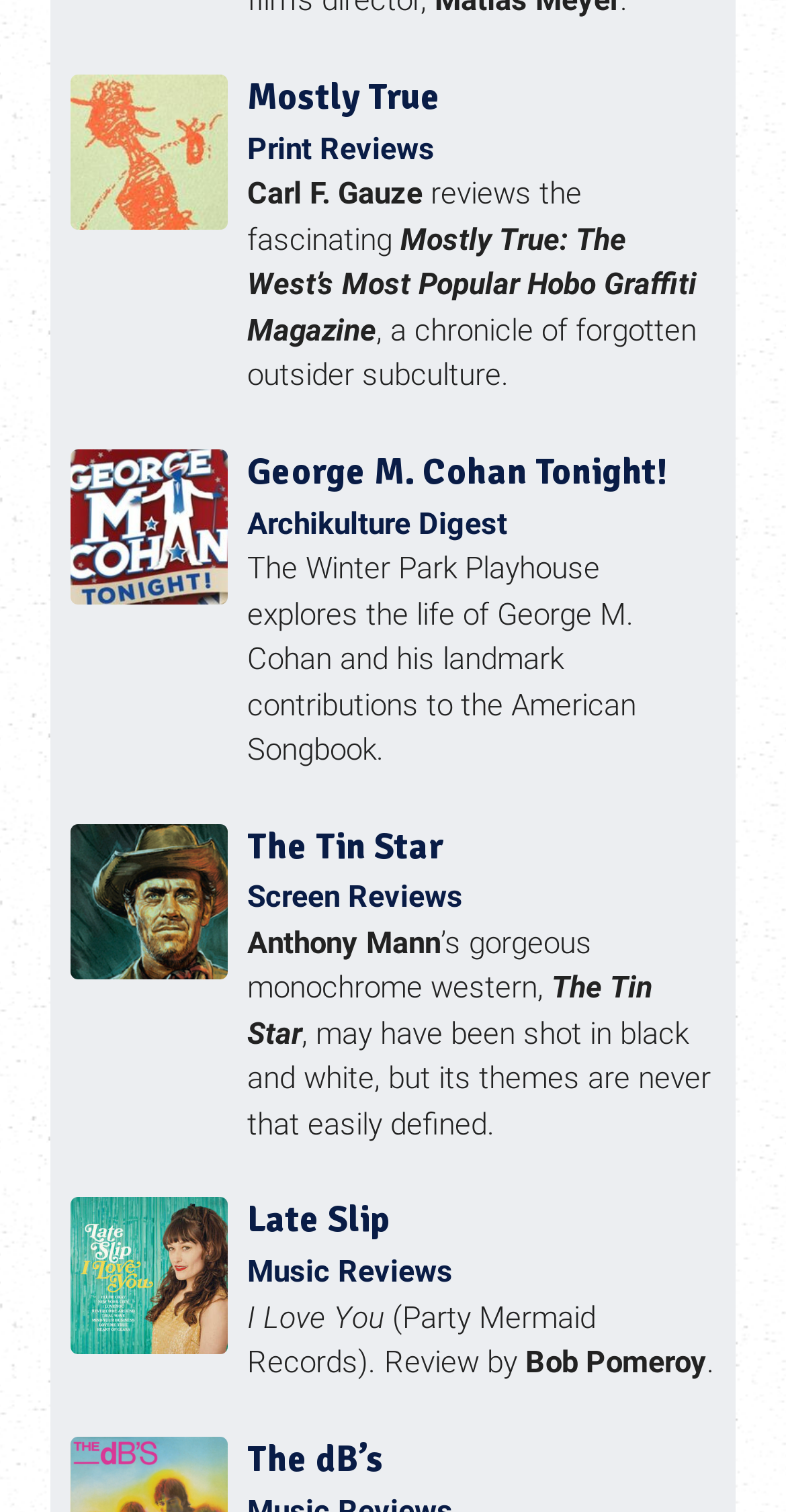Identify the bounding box coordinates of the specific part of the webpage to click to complete this instruction: "View 'George M. Cohan Tonight!' review".

[0.09, 0.297, 0.91, 0.511]